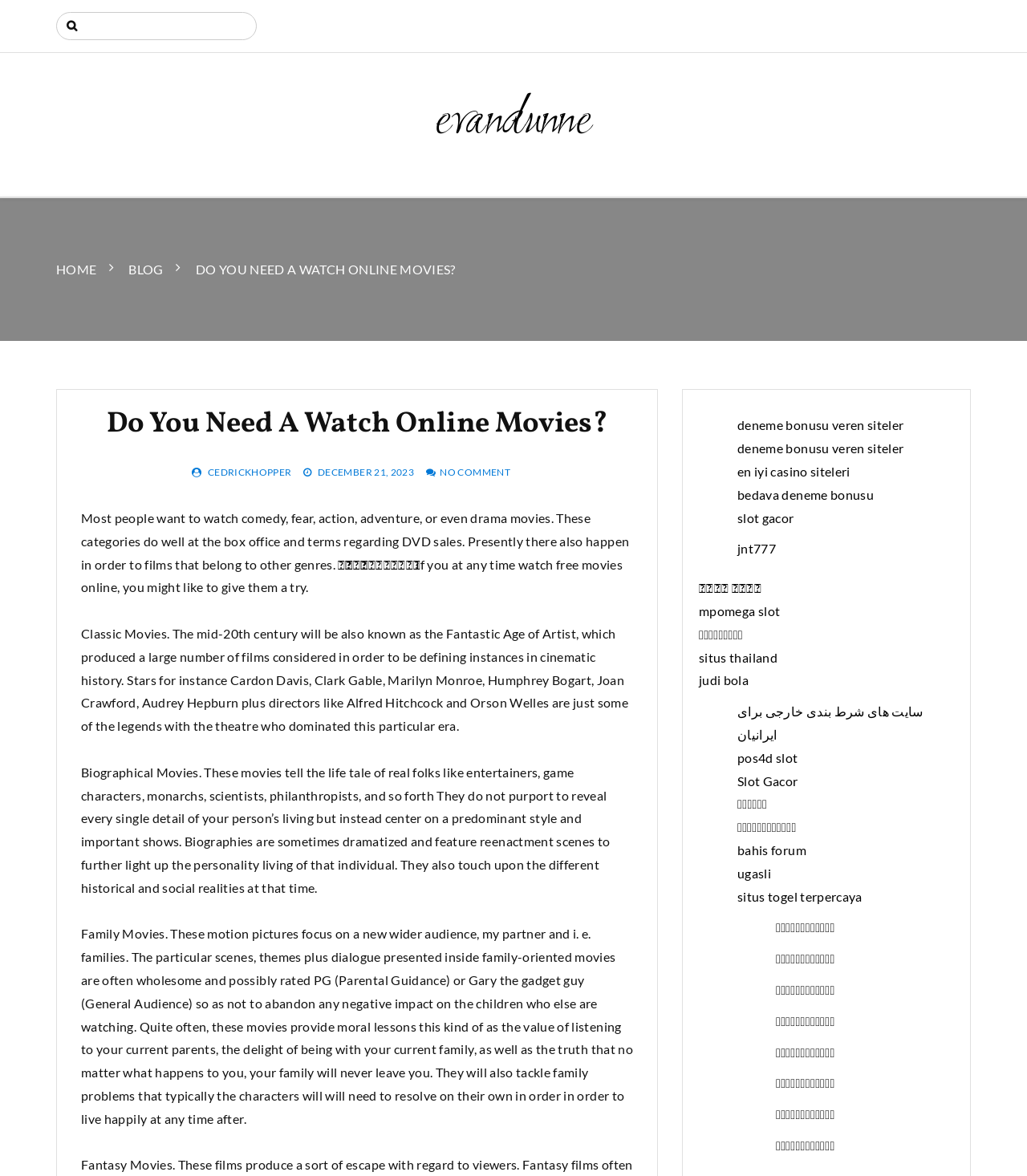Please identify the bounding box coordinates of the element that needs to be clicked to execute the following command: "Fill in the Your Name field". Provide the bounding box using four float numbers between 0 and 1, formatted as [left, top, right, bottom].

None